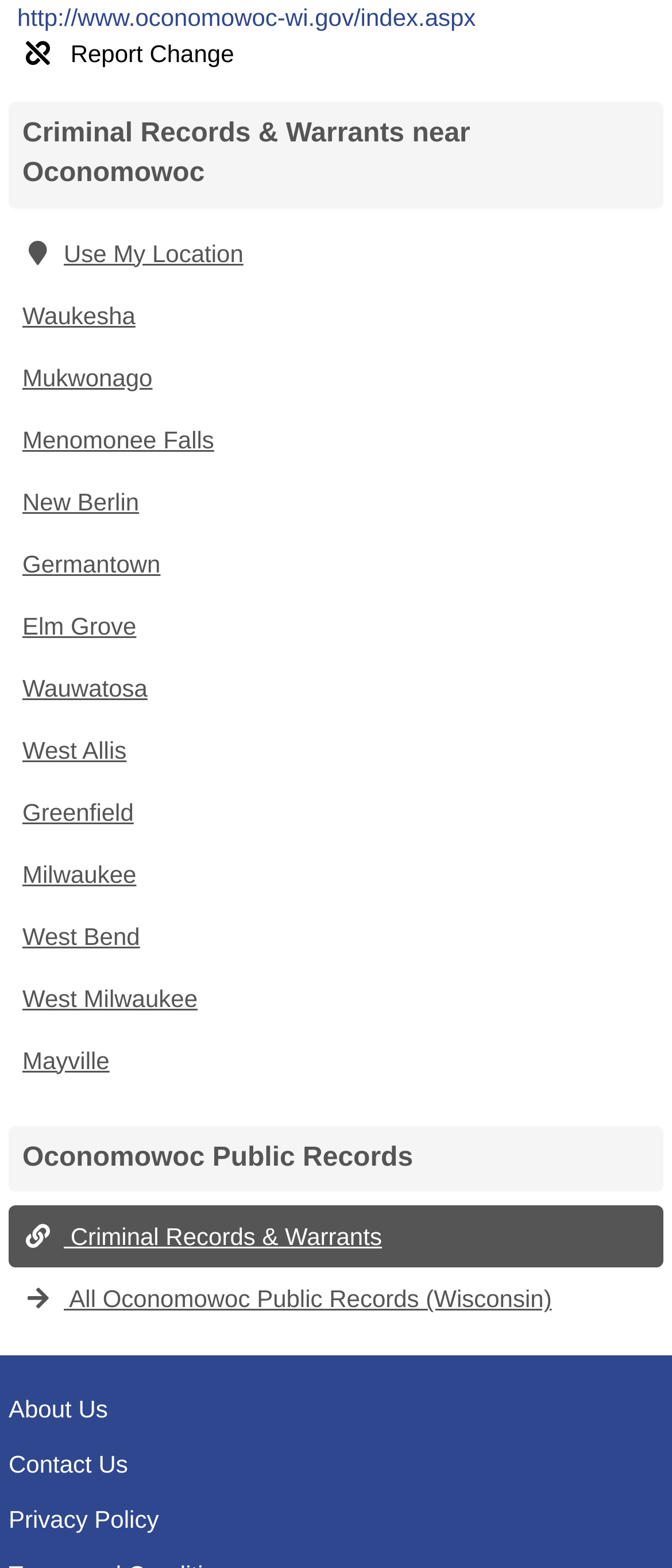Please find and report the bounding box coordinates of the element to click in order to perform the following action: "Report a change". The coordinates should be expressed as four float numbers between 0 and 1, in the format [left, top, right, bottom].

[0.026, 0.025, 0.356, 0.043]